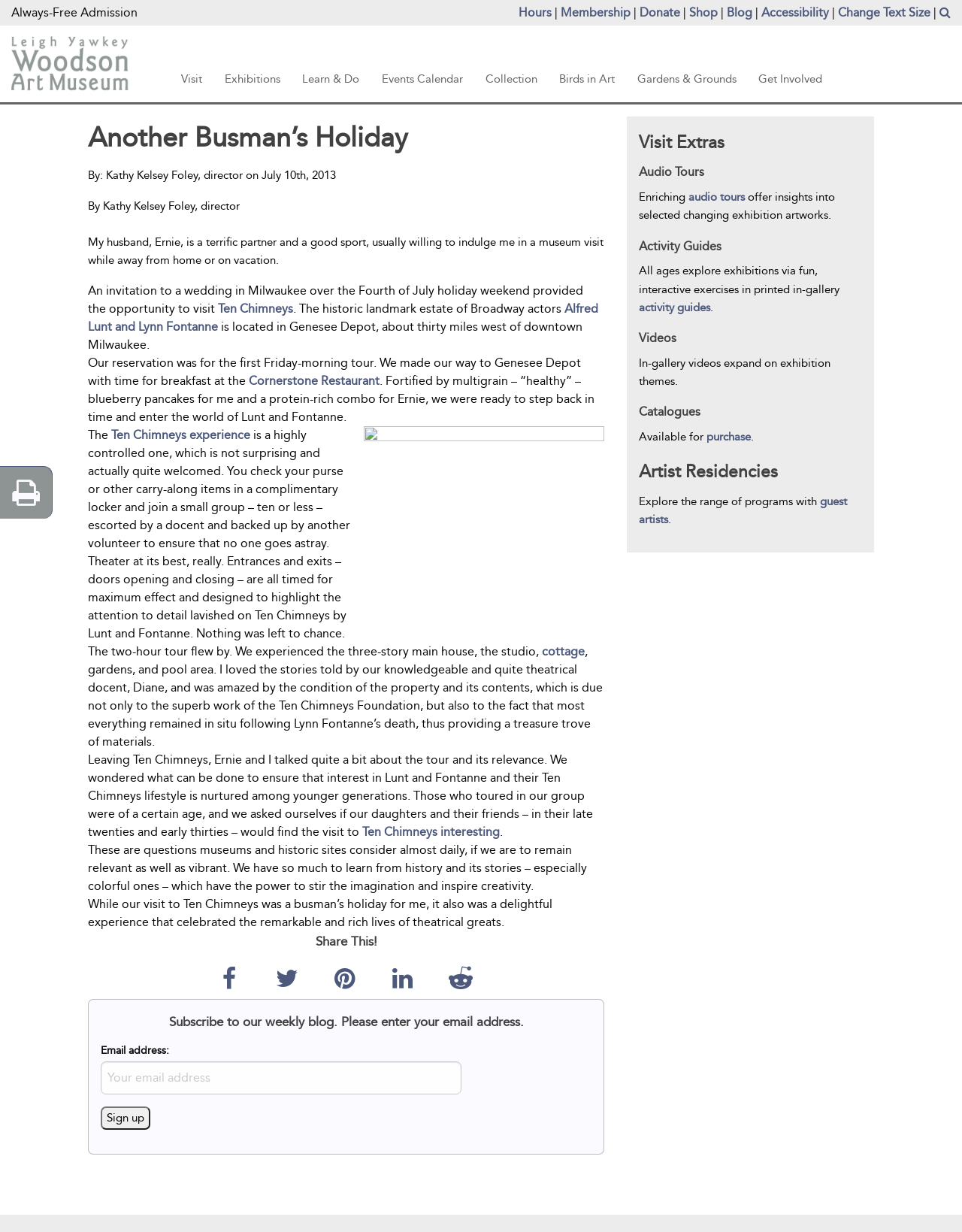Locate the bounding box of the UI element based on this description: "value="Sign up"". Provide four float numbers between 0 and 1 as [left, top, right, bottom].

[0.105, 0.898, 0.157, 0.917]